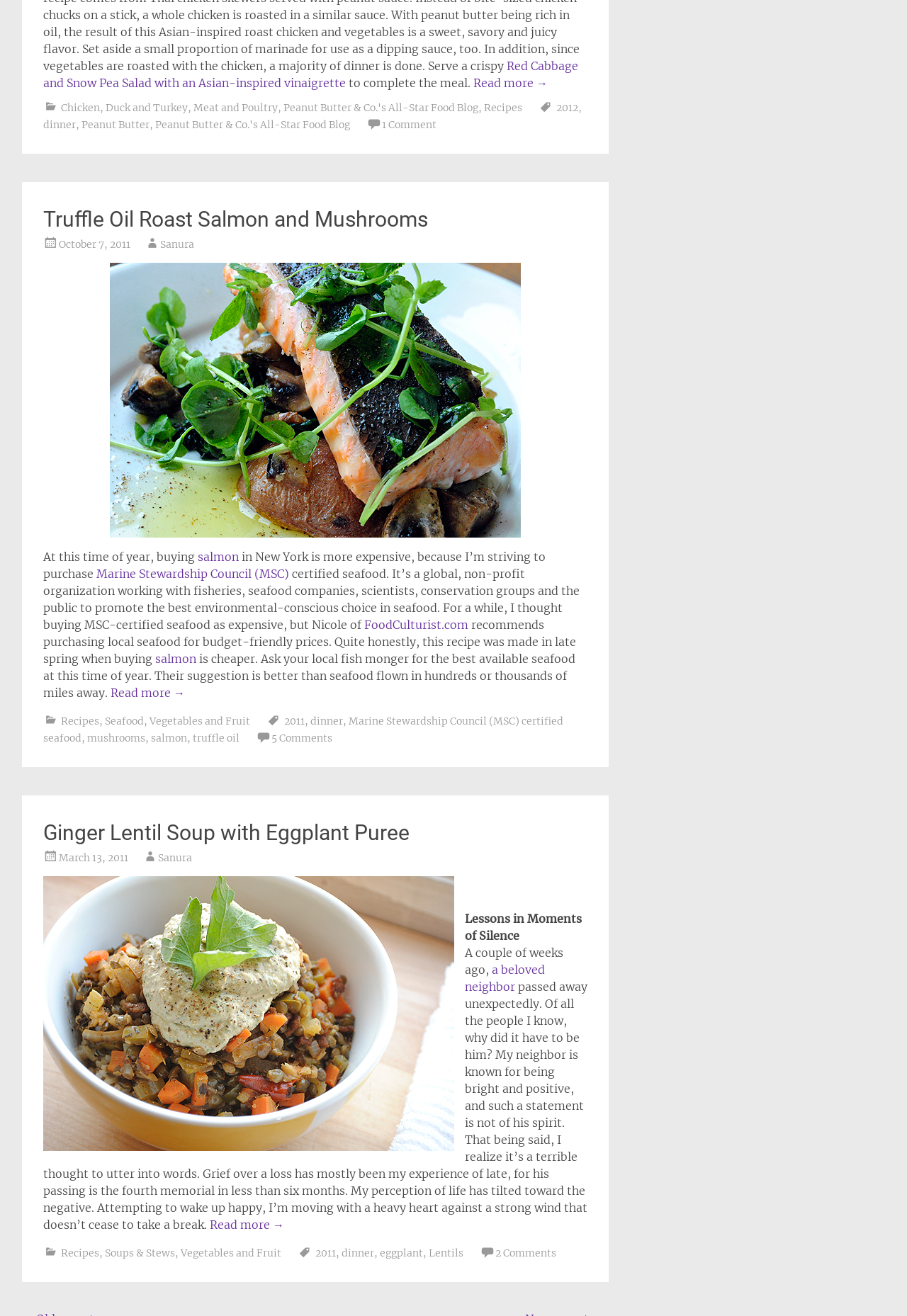Who is the author of the second article? Analyze the screenshot and reply with just one word or a short phrase.

Sanura